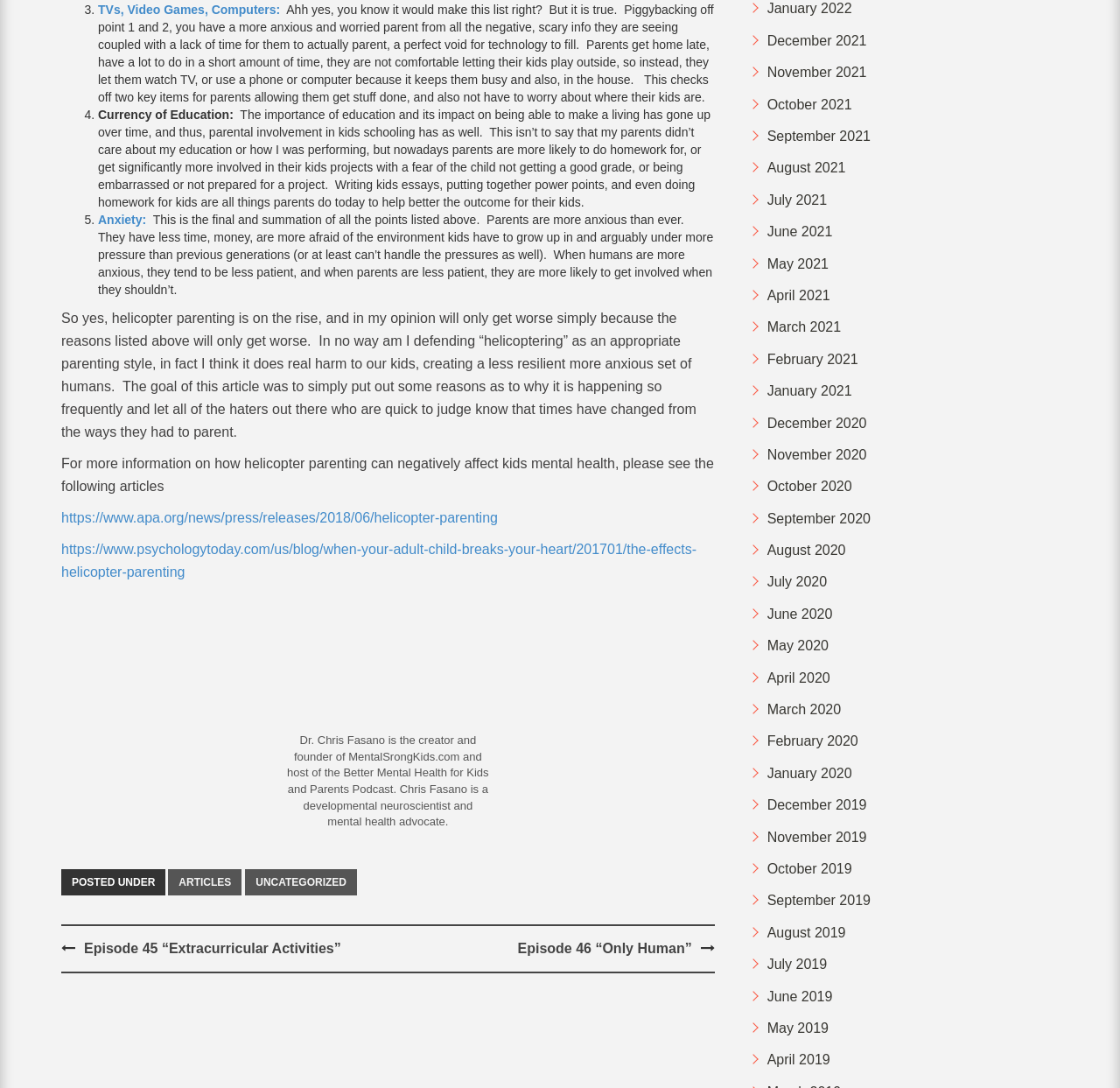What is the profession of Dr. Chris Fasano?
Please utilize the information in the image to give a detailed response to the question.

Dr. Chris Fasano is a developmental neuroscientist and mental health advocate, as mentioned in the figcaption of the image.